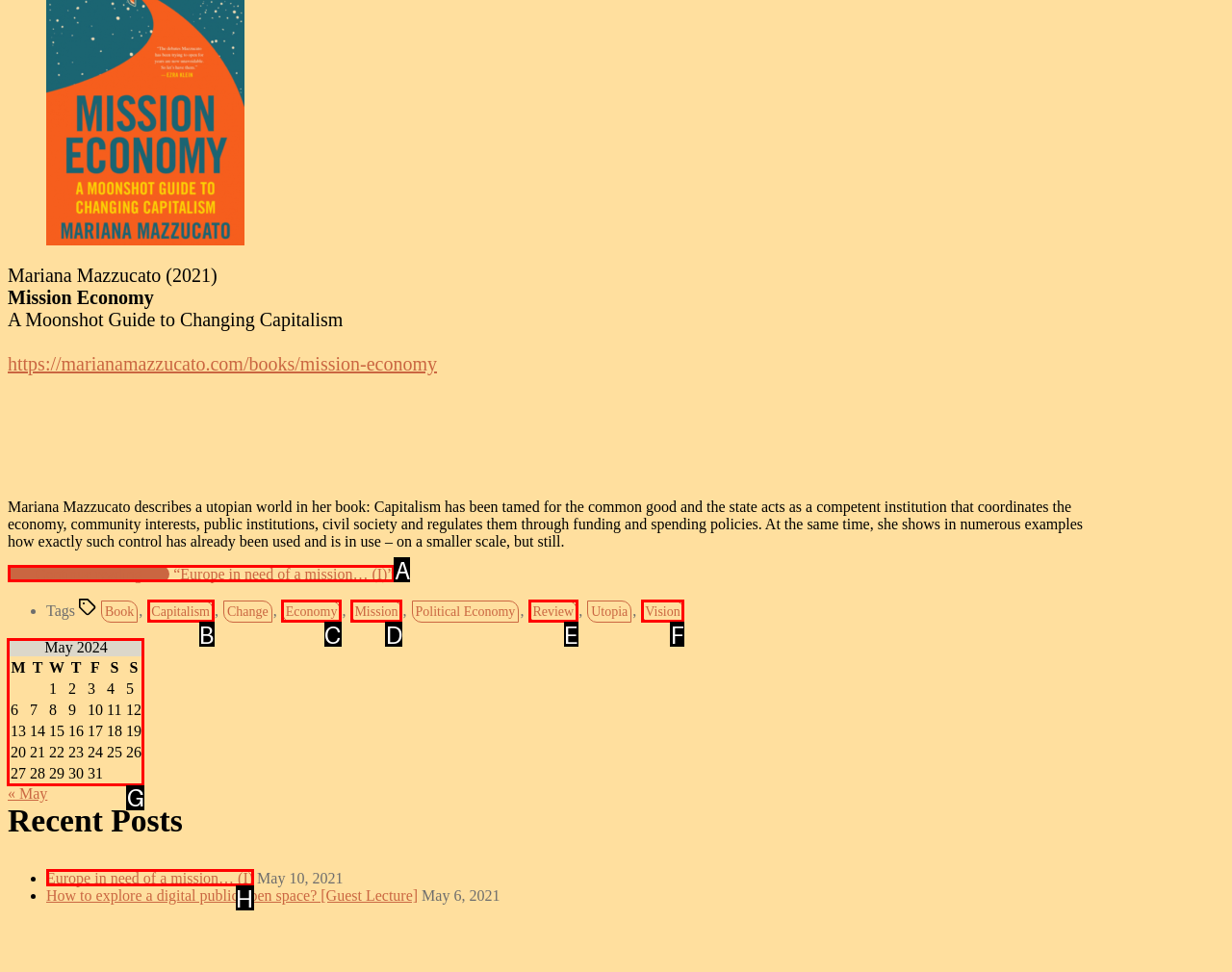Determine which UI element I need to click to achieve the following task: View the table for May 2024 Provide your answer as the letter of the selected option.

G